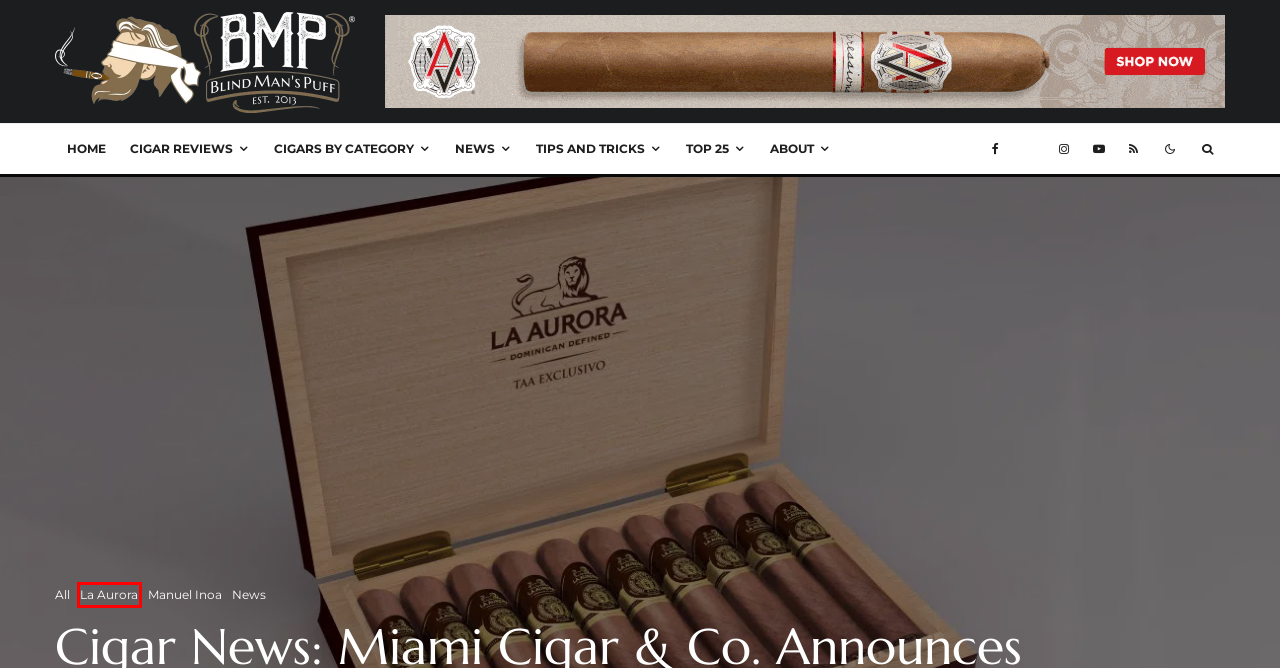You are given a screenshot of a webpage with a red rectangle bounding box. Choose the best webpage description that matches the new webpage after clicking the element in the bounding box. Here are the candidates:
A. La Aurora Archives - Blind Man's Puff
B. Blind Man's Puff: Cigar Reviews, Cigar News, and Editorials
C. Blind Cigar Reviews Archives - Blind Man's Puff
D. Top 25 Archives - Blind Man's Puff
E. Avo Expressions LE 2024 | Davidoff Cigars | Davidoffgeneva.com
F. Blind Man's Puff
G. About Us - Blind Man's Puff
H. Manuel Inoa Archives - Blind Man's Puff

A